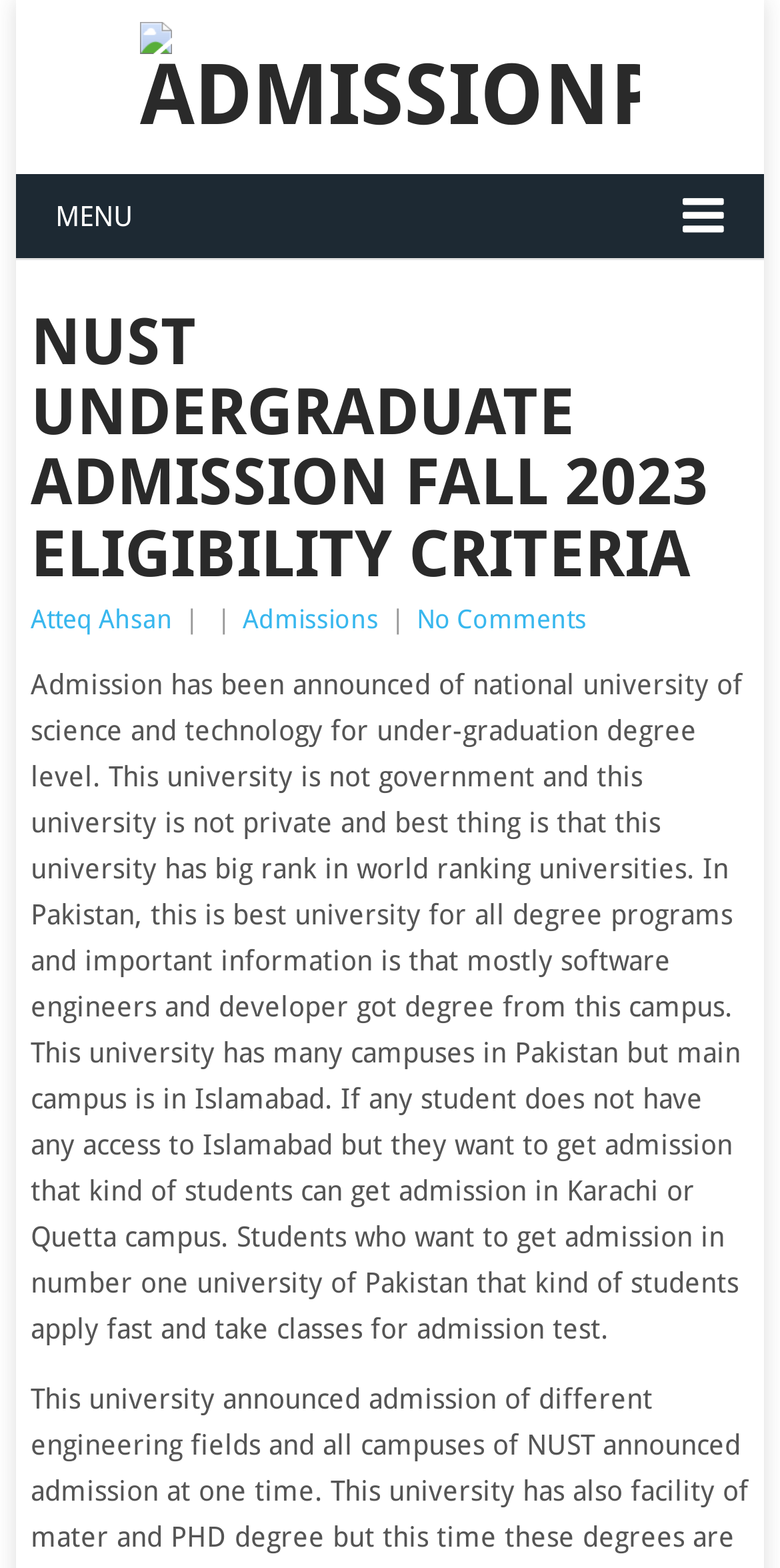What type of engineers are mentioned in the text?
Provide a detailed and well-explained answer to the question.

The answer can be found in the paragraph of text, which mentions that mostly software engineers and developers got their degree from this campus.